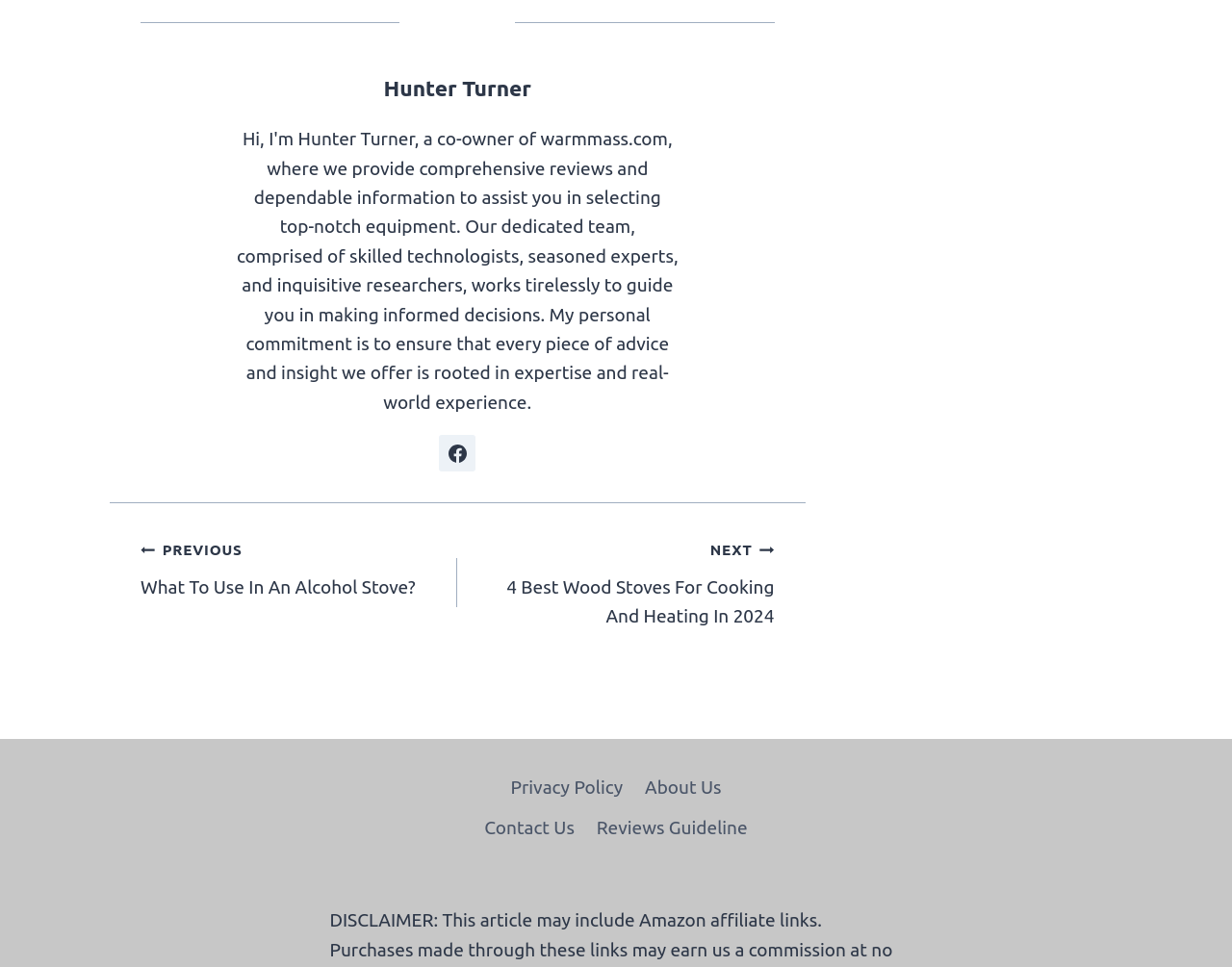What is the purpose of the Facebook link?
Give a detailed response to the question by analyzing the screenshot.

The Facebook link can be found at the top of the webpage, accompanied by a Facebook icon, indicating that it is a link to the author's Facebook page or a way to connect with the author on Facebook.